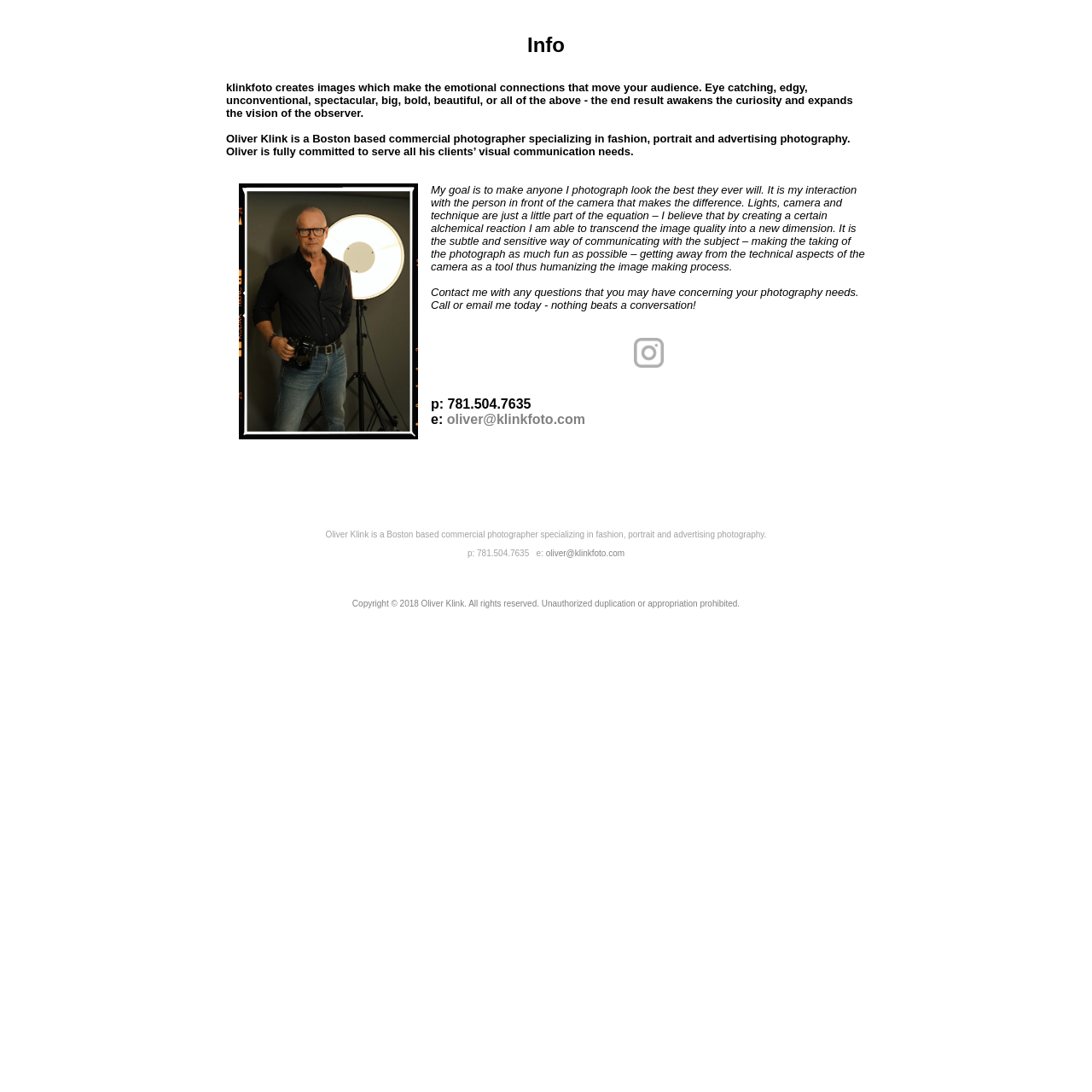Predict the bounding box of the UI element based on this description: "oliver@klinkfoto.com".

[0.409, 0.377, 0.536, 0.391]